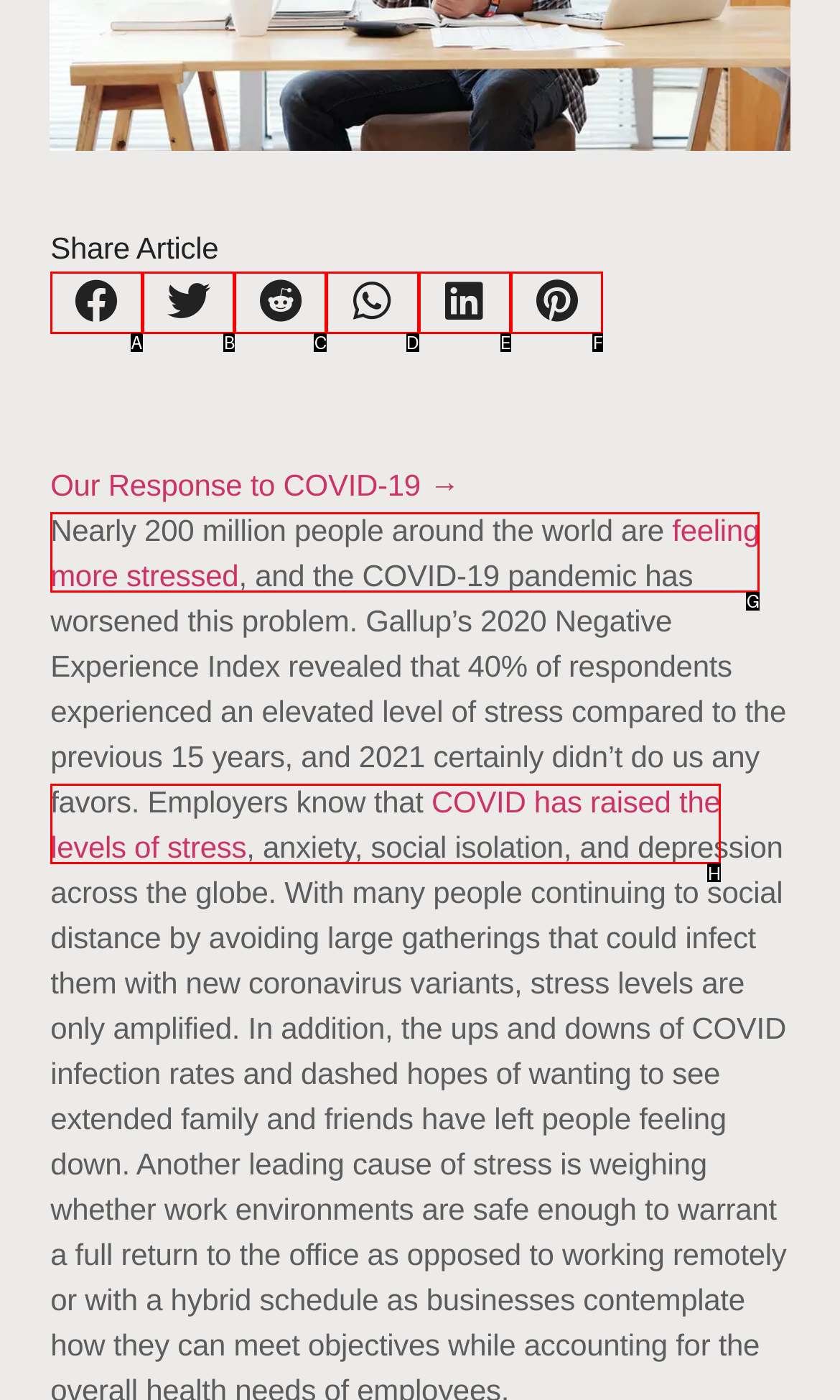Which UI element's letter should be clicked to achieve the task: Understand how COVID has raised stress levels
Provide the letter of the correct choice directly.

H